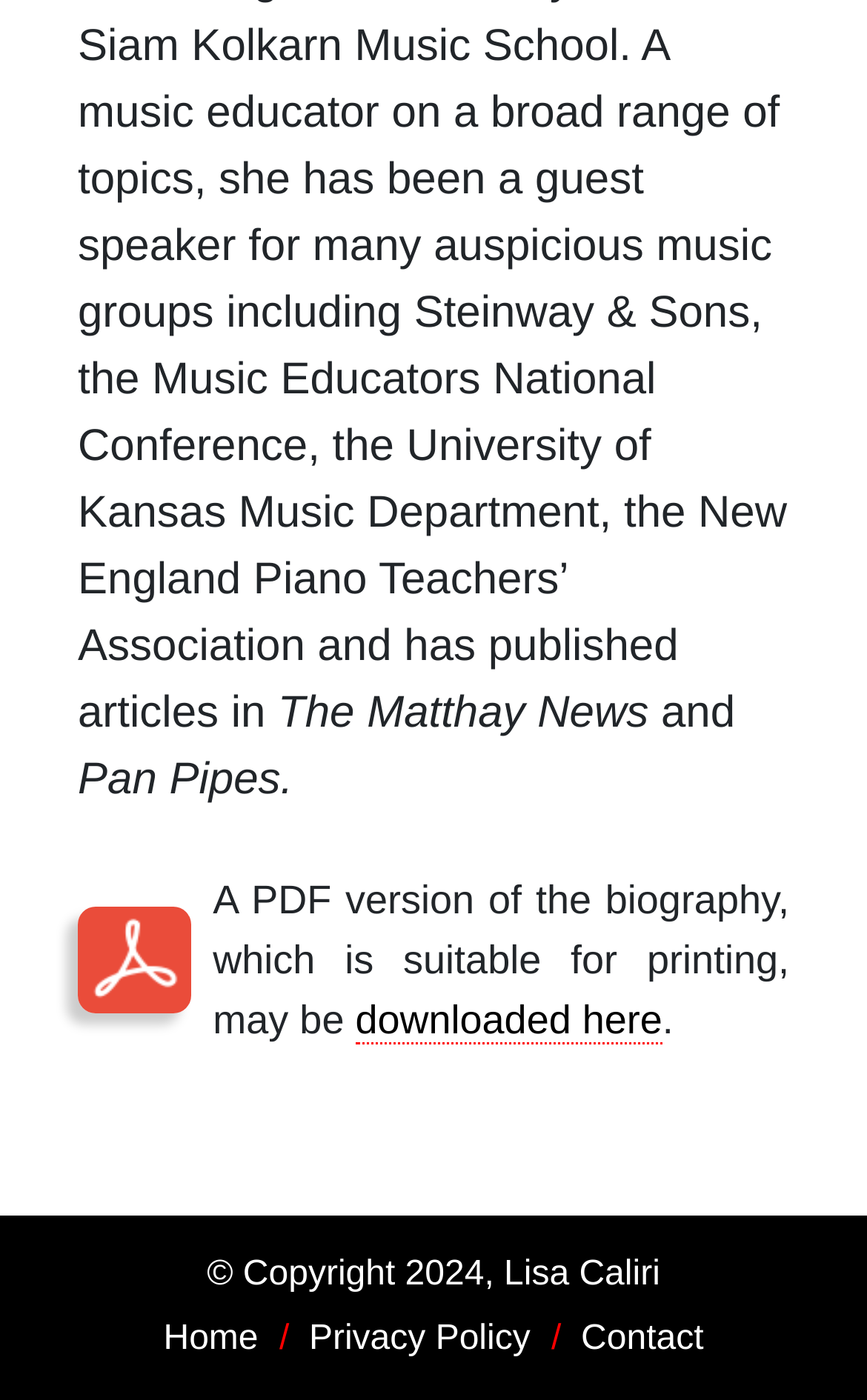Identify the bounding box of the UI element that matches this description: "alt="Foodsharing Copenhagen"".

None